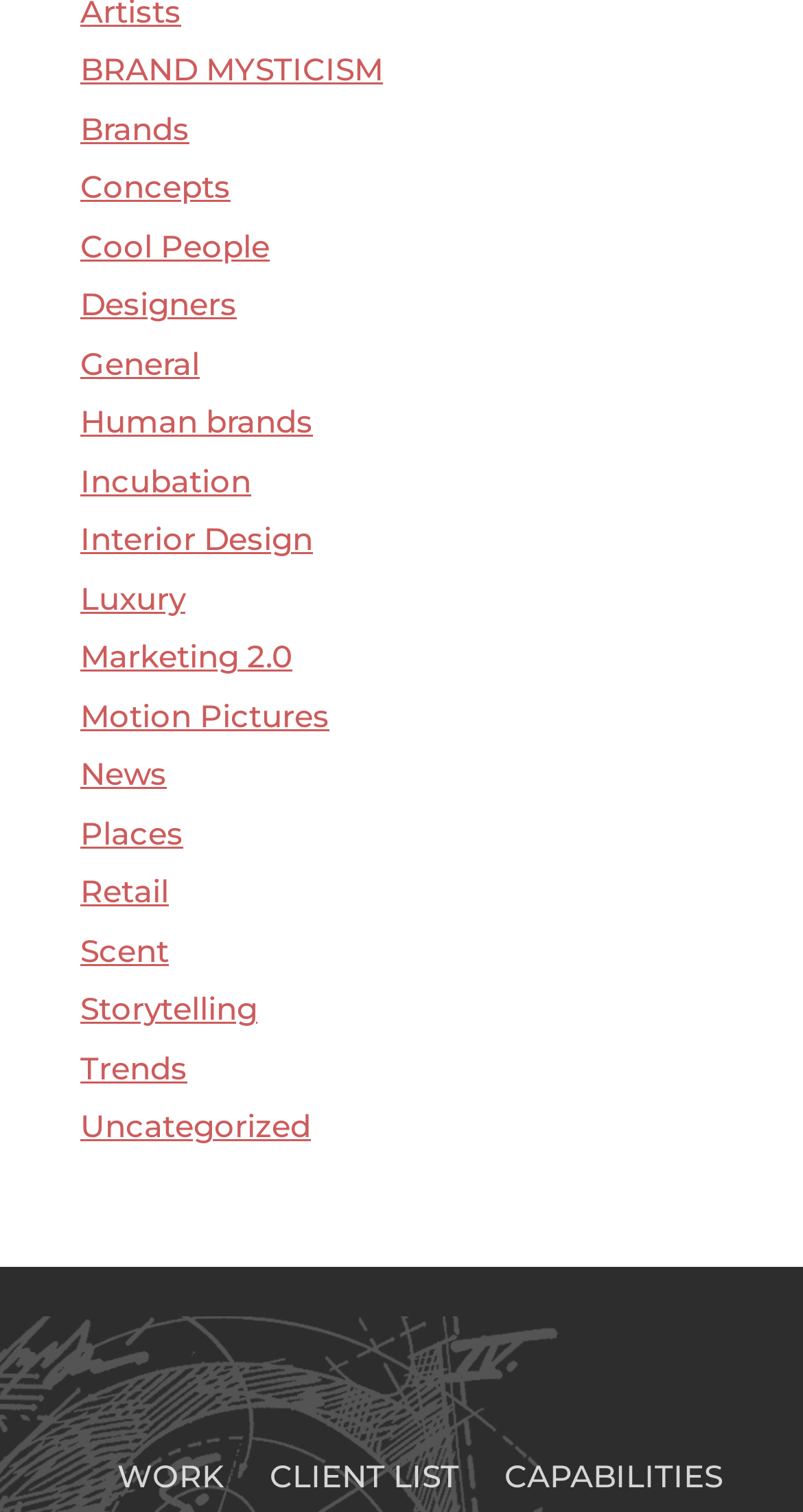Pinpoint the bounding box coordinates of the clickable area needed to execute the instruction: "Learn about CAPABILITIES". The coordinates should be specified as four float numbers between 0 and 1, i.e., [left, top, right, bottom].

[0.628, 0.968, 0.9, 0.998]